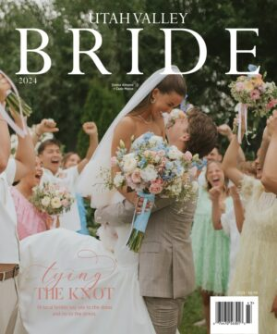Please analyze the image and provide a thorough answer to the question:
What is the backdrop of the scene?

The backdrop of the scene features a lush green setting, which enhances the enchanting atmosphere of the moment and provides a beautiful contrast to the elegant attire of the bride and the guests.